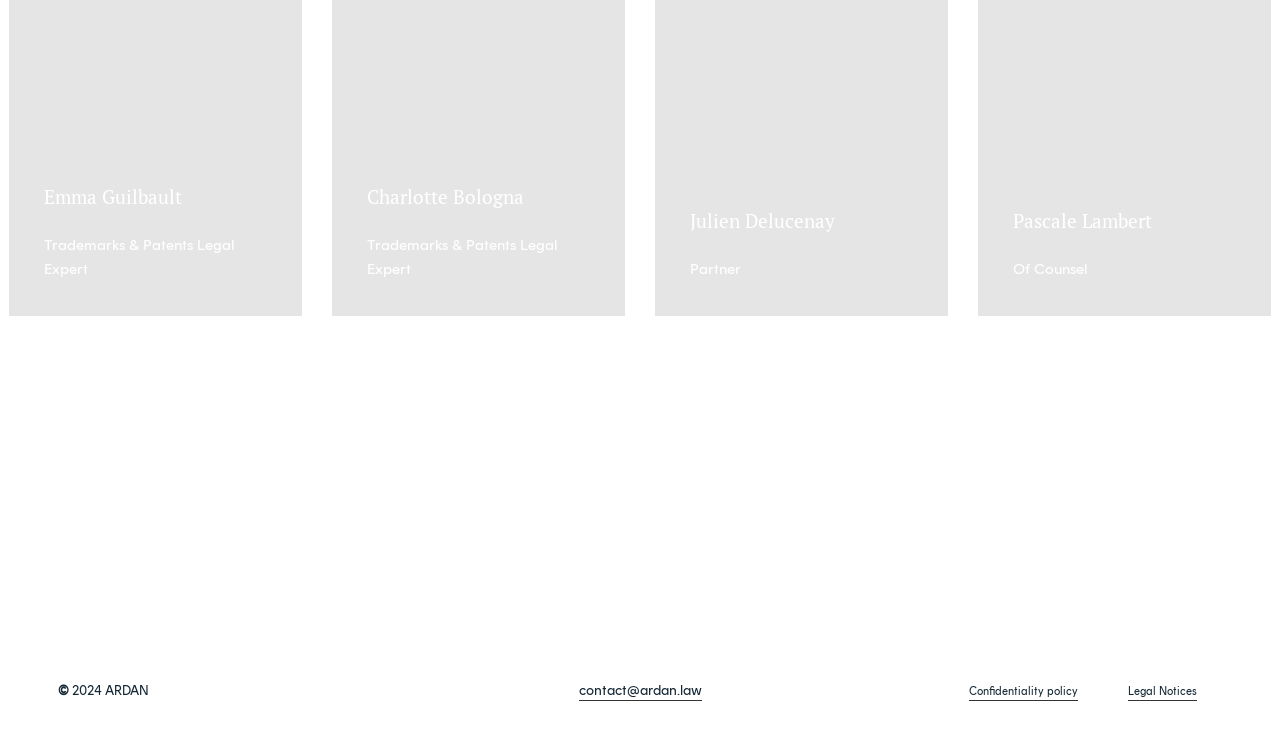Please provide the bounding box coordinates for the element that needs to be clicked to perform the instruction: "Contact the office in Paris". The coordinates must consist of four float numbers between 0 and 1, formatted as [left, top, right, bottom].

[0.169, 0.661, 0.201, 0.686]